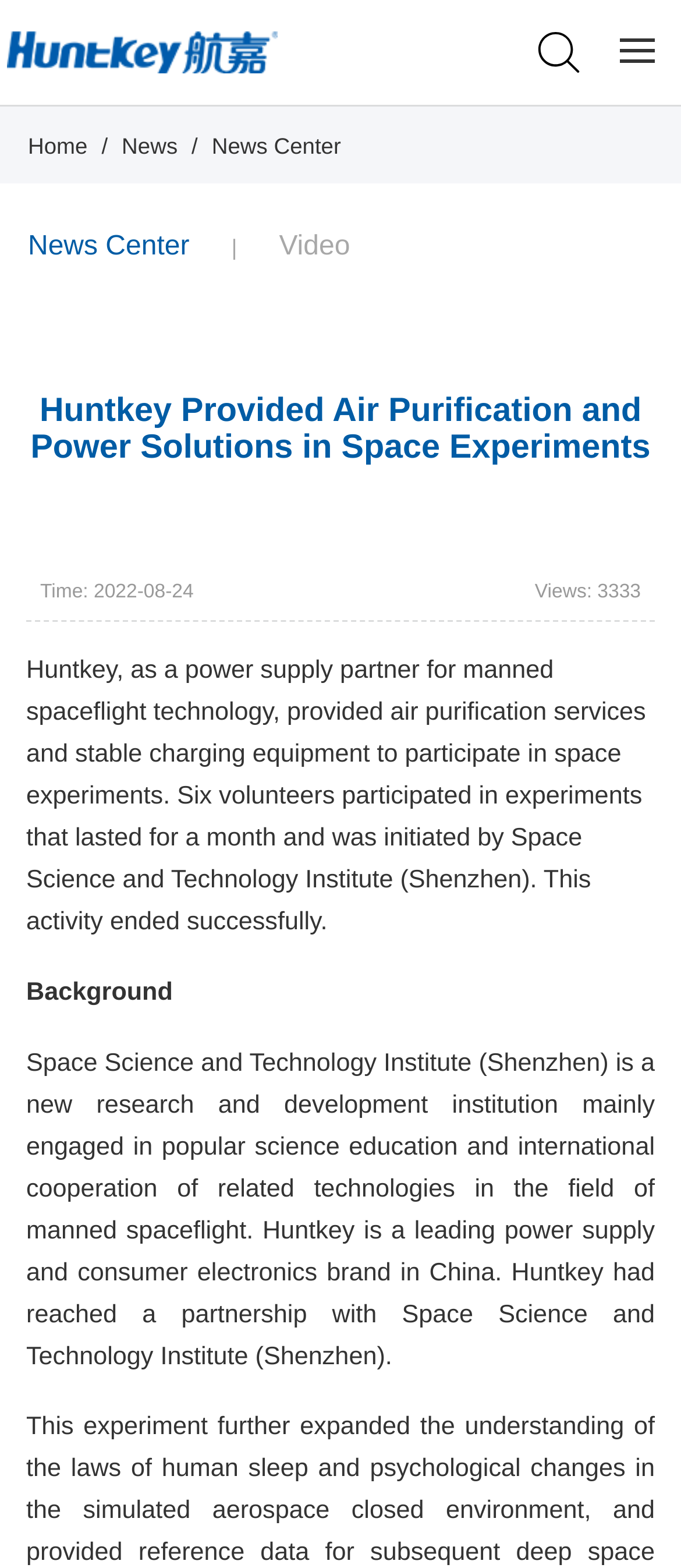What is the name of the institution that initiated the space experiment? Examine the screenshot and reply using just one word or a brief phrase.

Space Science and Technology Institute (Shenzhen)